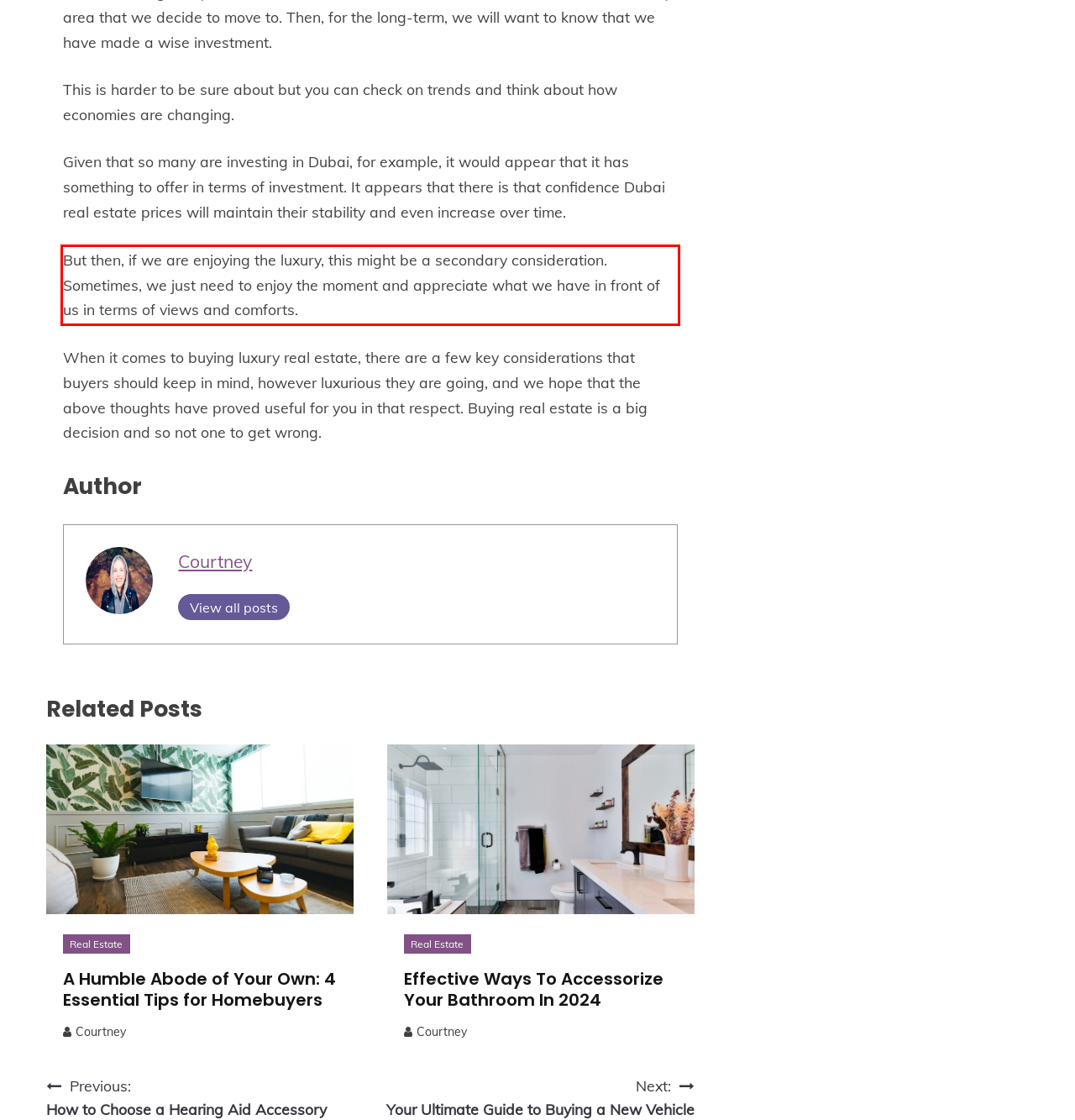Please look at the webpage screenshot and extract the text enclosed by the red bounding box.

But then, if we are enjoying the luxury, this might be a secondary consideration. Sometimes, we just need to enjoy the moment and appreciate what we have in front of us in terms of views and comforts.